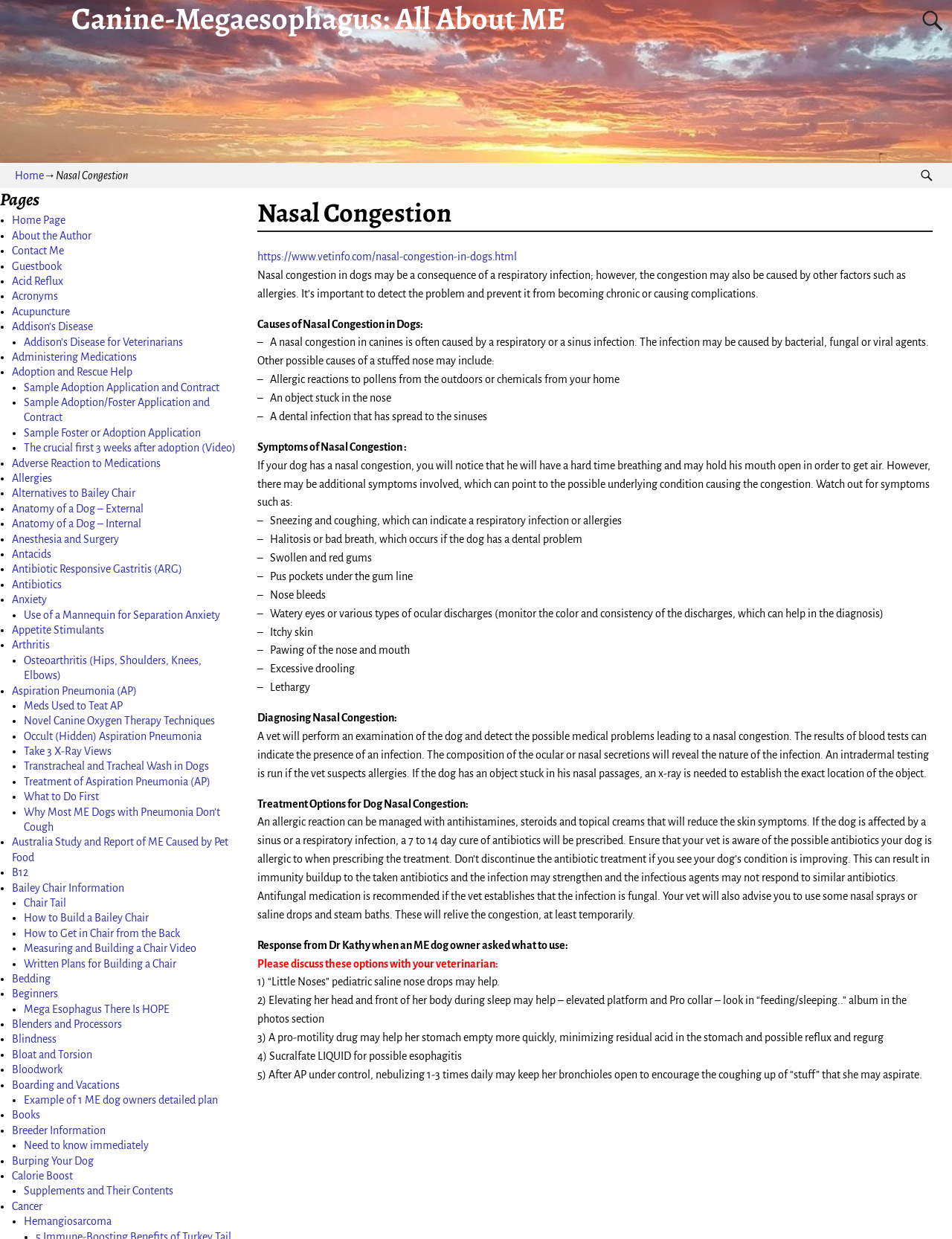Show the bounding box coordinates for the element that needs to be clicked to execute the following instruction: "go to home page". Provide the coordinates in the form of four float numbers between 0 and 1, i.e., [left, top, right, bottom].

[0.016, 0.137, 0.046, 0.146]